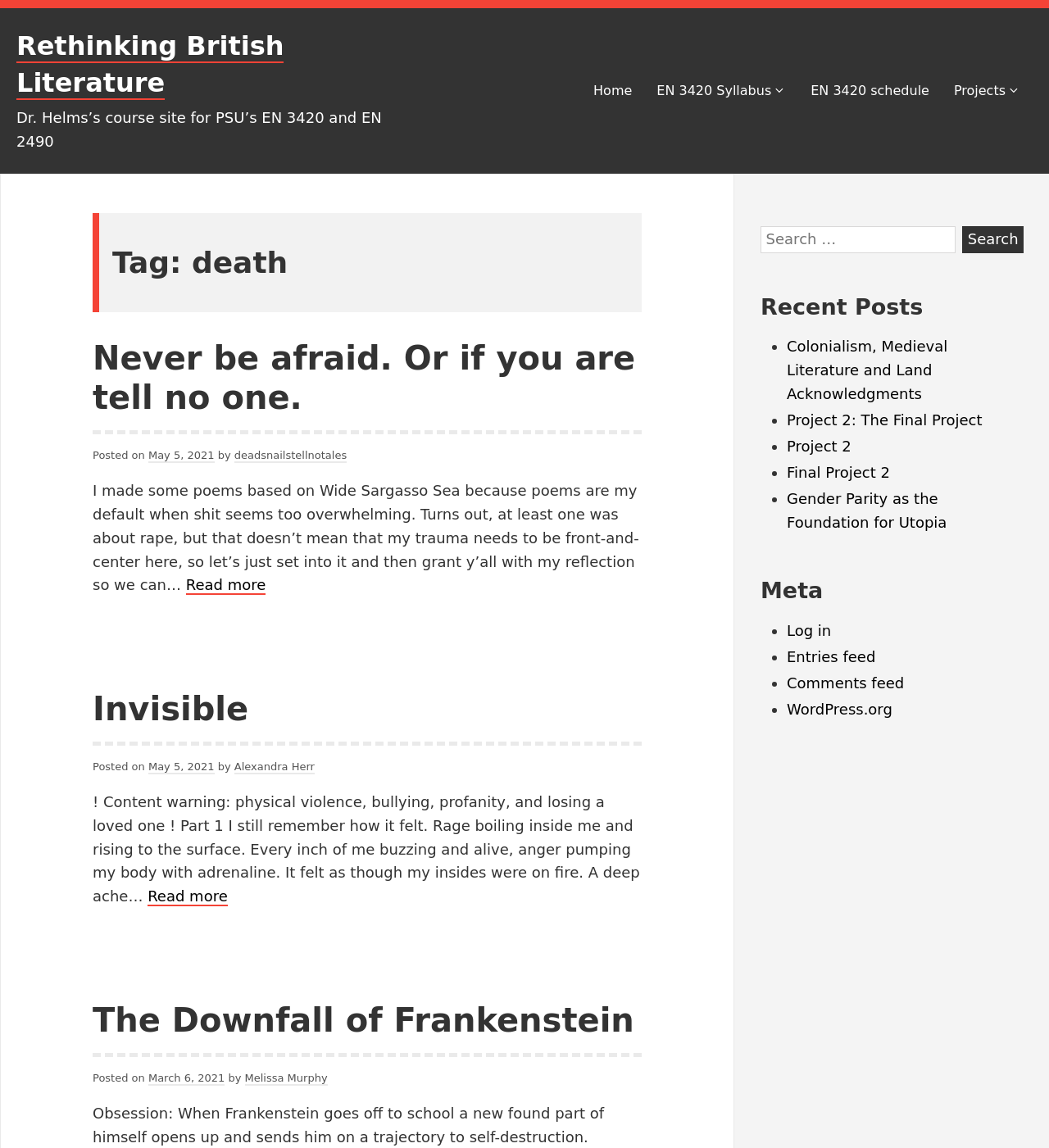Look at the image and give a detailed response to the following question: What is the name of the author of the second post?

The name of the author of the second post is 'Alexandra Herr', as indicated by the link element 'Alexandra Herr' and the corresponding StaticText element 'by'.